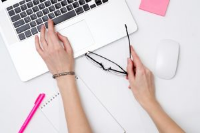Generate a detailed caption that describes the image.

The image captures a pair of hands engaged in work at a modern desk. One hand is poised over a laptop keyboard, while the other holds a pair of eyeglasses, suggesting a focus on detail or reading. Positioned nearby are essential office supplies, including a pink highlighter and a stack of sticky notes, creating a vibrant and organized workspace. The mouse beside the laptop complements the sleek setup, indicating a digital-oriented task is underway. This scene reflects a contemporary workspace atmosphere, ideal for small business blogging and digital marketing efforts.